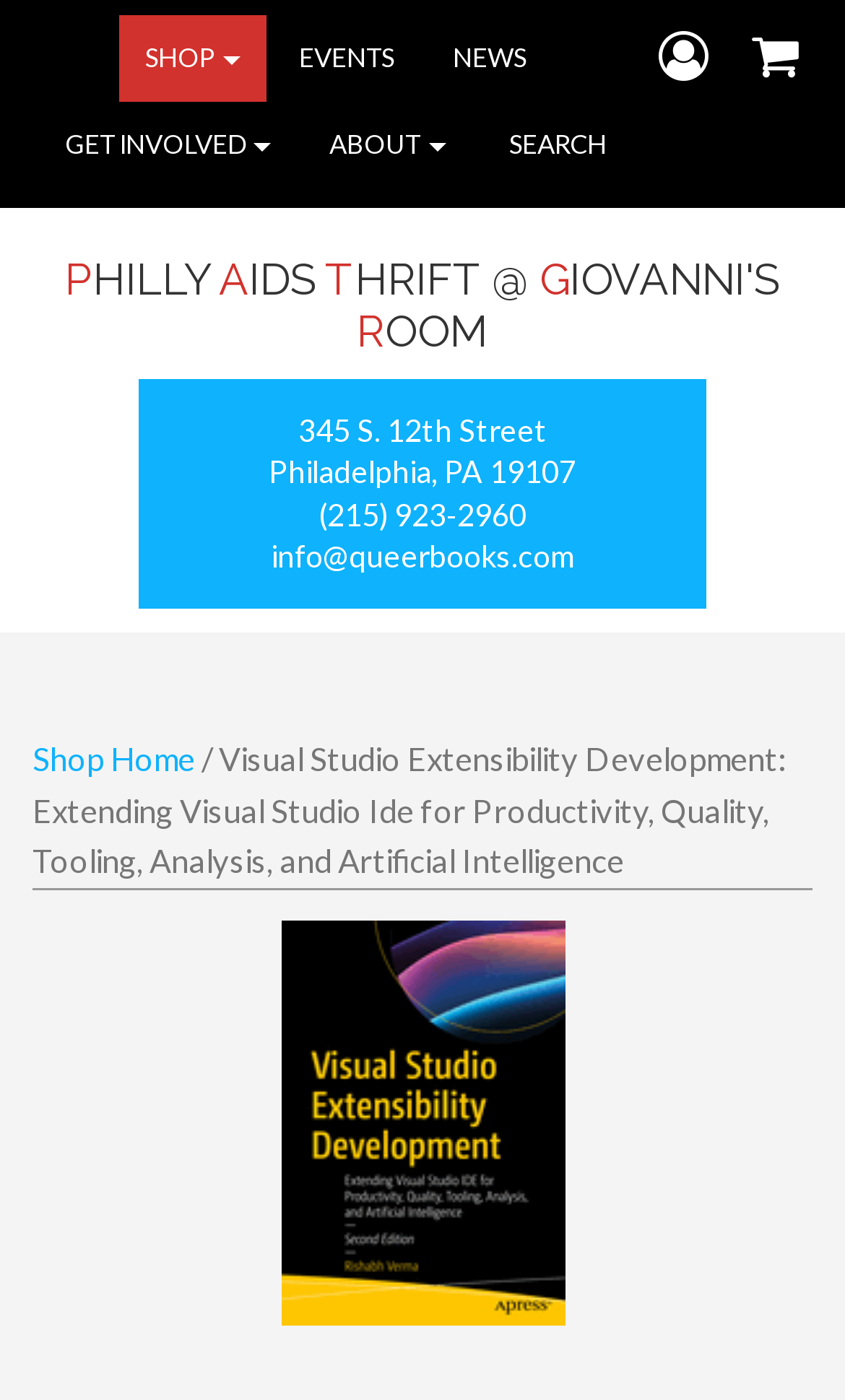What is the purpose of this webpage?
Can you provide a detailed and comprehensive answer to the question?

I inferred the purpose of the webpage by looking at the various elements, including the navigation, figure, and image elements. The webpage appears to be showcasing a book, with a product image and detailed information about the book. This suggests that the purpose of the webpage is to sell the book.